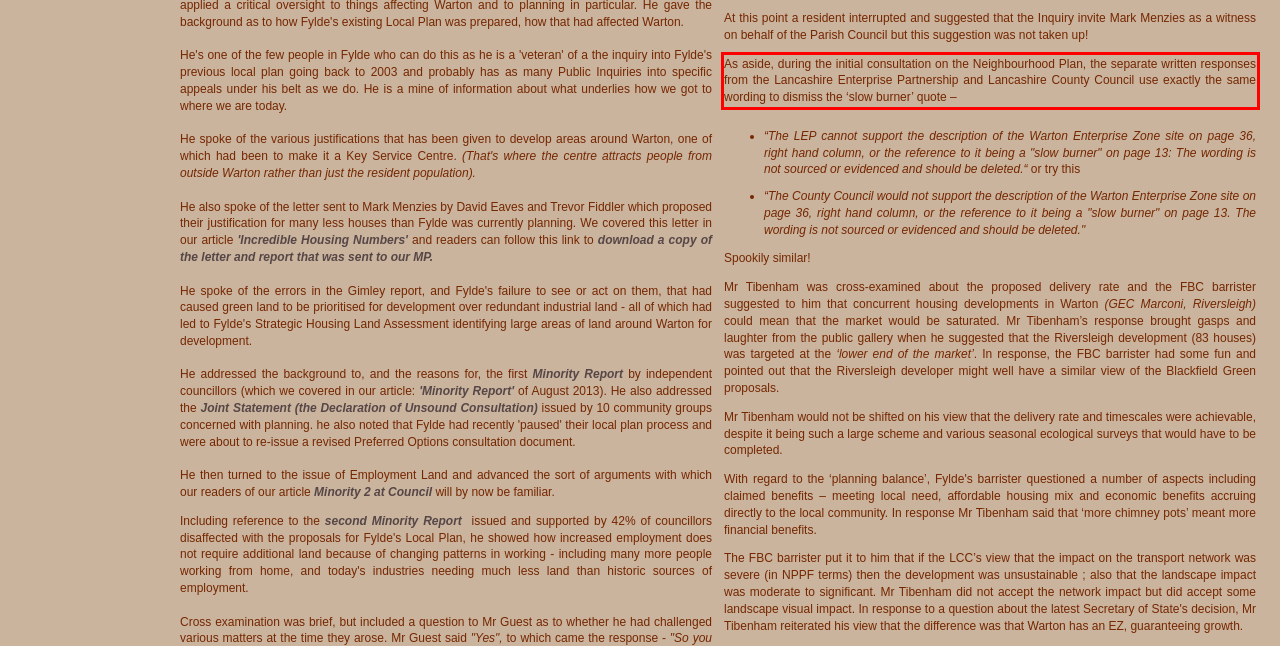You are given a screenshot with a red rectangle. Identify and extract the text within this red bounding box using OCR.

As aside, during the initial consultation on the Neighbourhood Plan, the separate written responses from the Lancashire Enterprise Partnership and Lancashire County Council use exactly the same wording to dismiss the ‘slow burner’ quote –